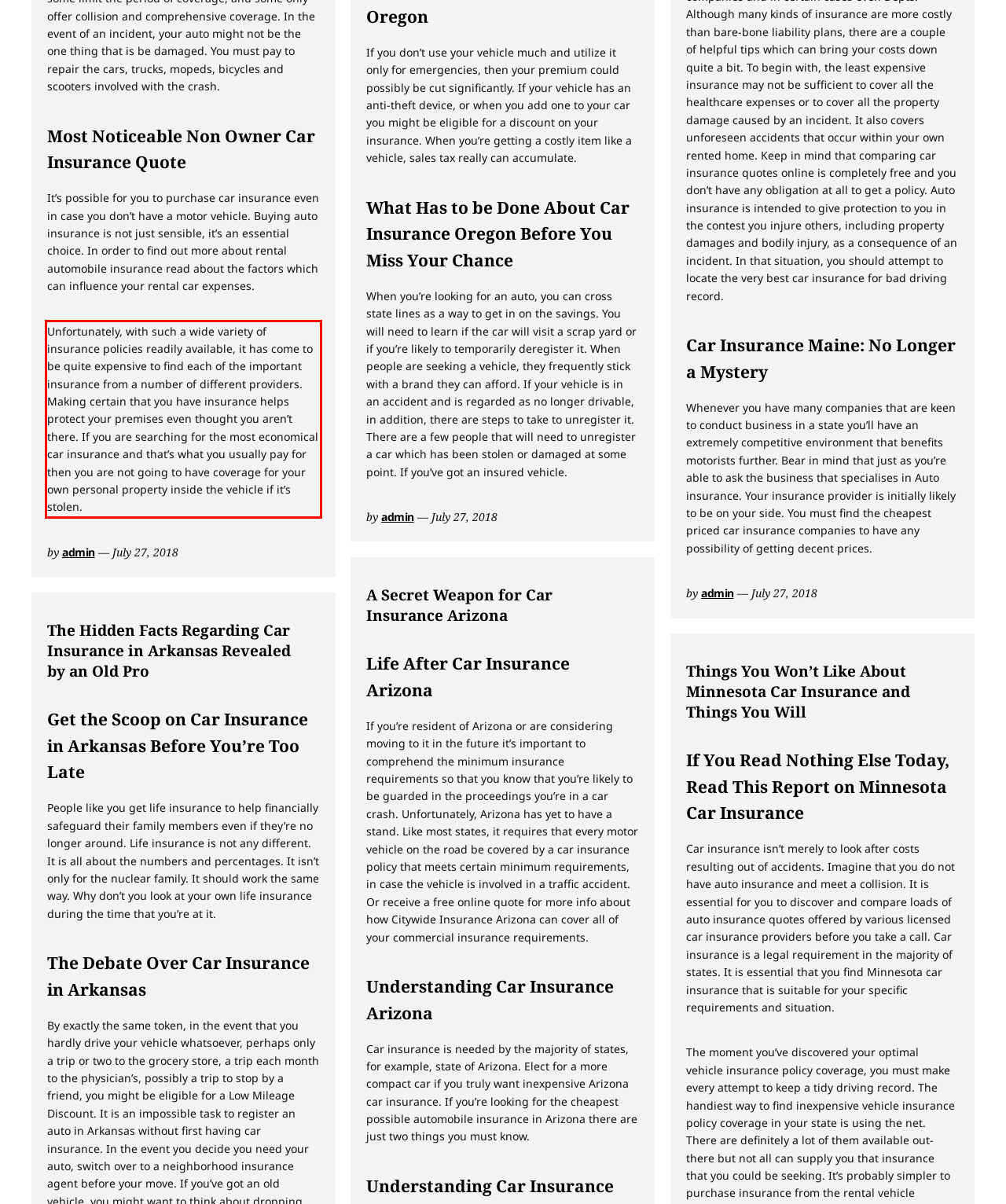Within the screenshot of the webpage, there is a red rectangle. Please recognize and generate the text content inside this red bounding box.

Unfortunately, with such a wide variety of insurance policies readily available, it has come to be quite expensive to find each of the important insurance from a number of different providers. Making certain that you have insurance helps protect your premises even thought you aren’t there. If you are searching for the most economical car insurance and that’s what you usually pay for then you are not going to have coverage for your own personal property inside the vehicle if it’s stolen.